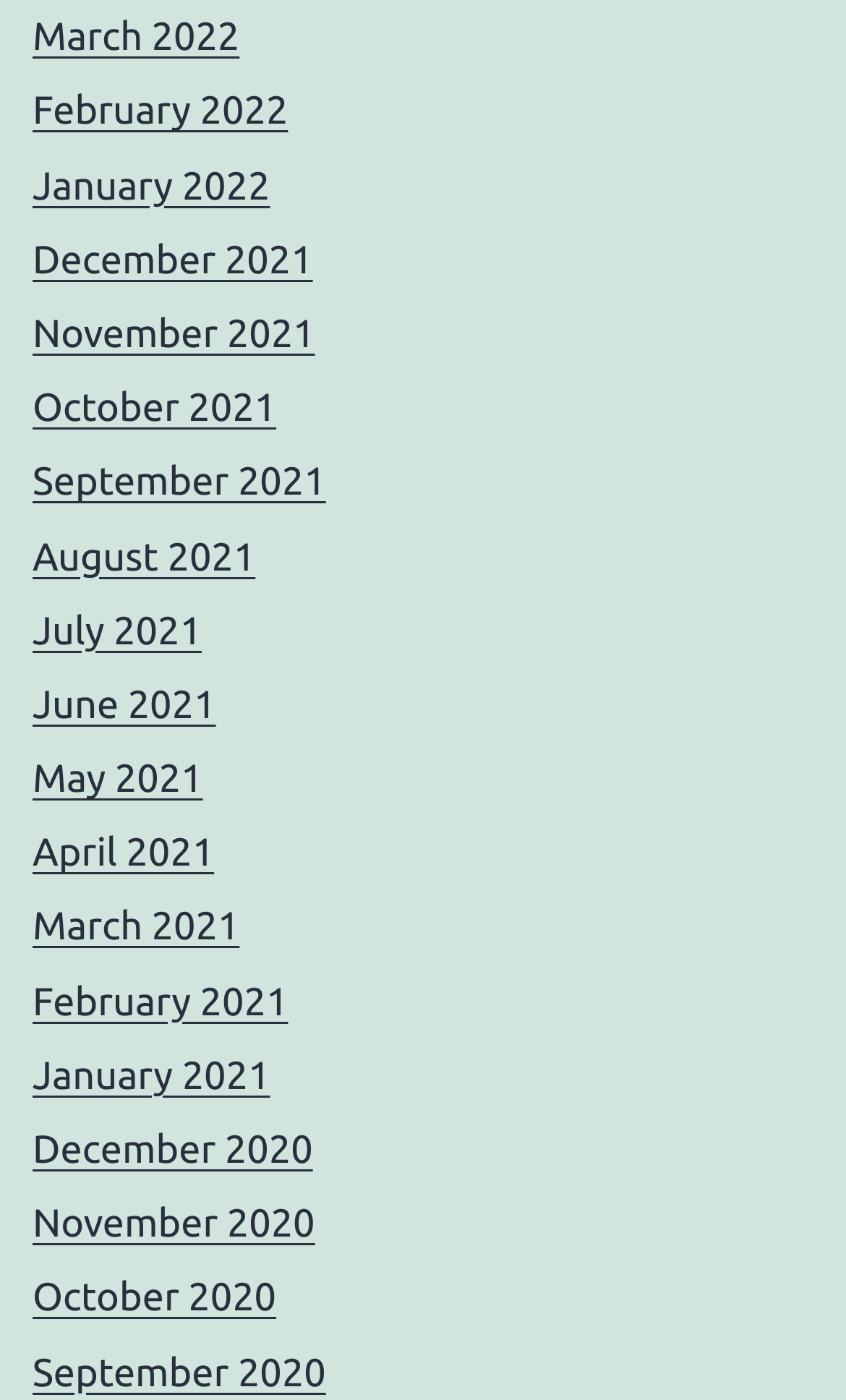Give a one-word or one-phrase response to the question:
What is the pattern of the month links?

Monthly archives